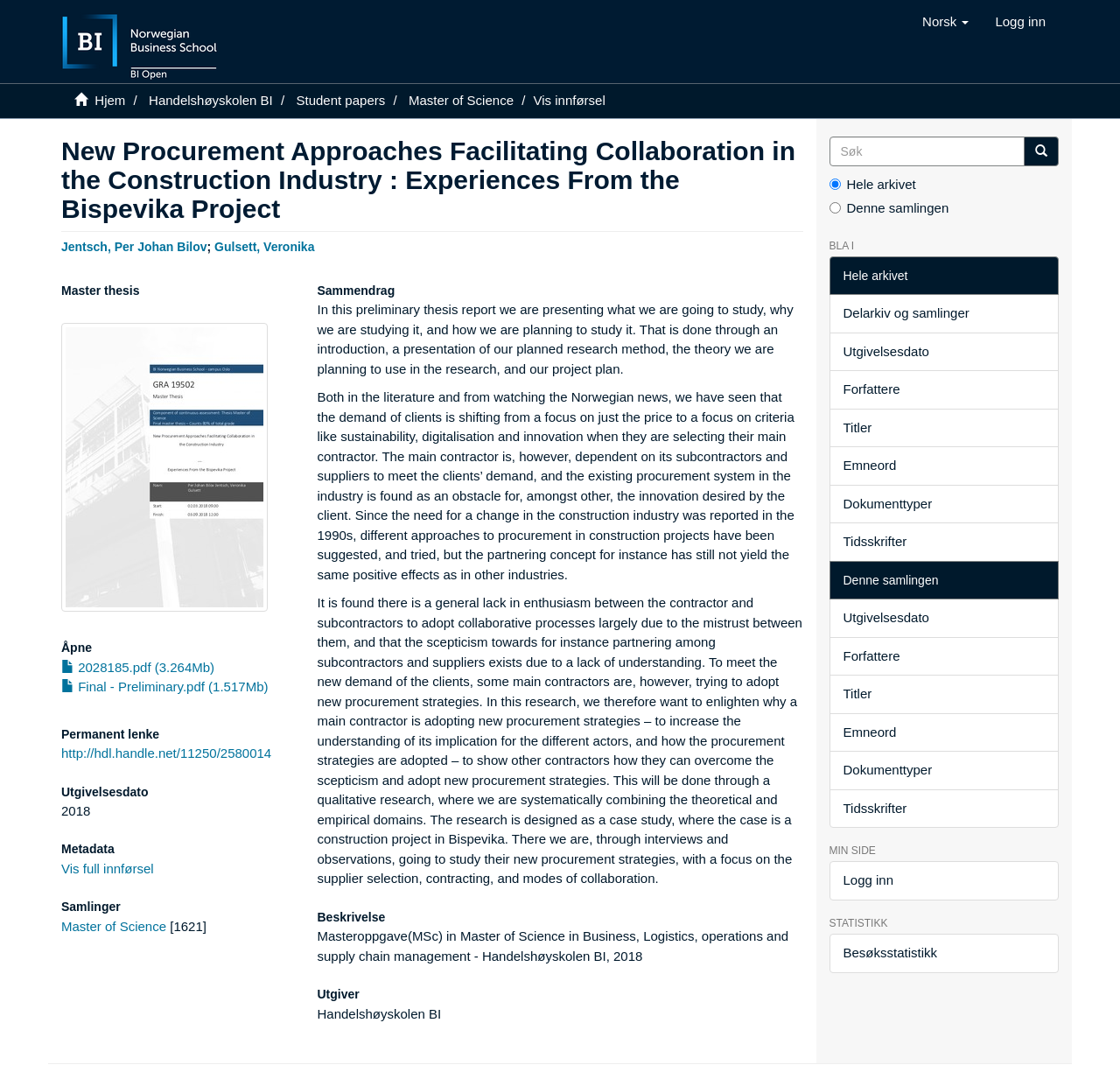Identify the bounding box coordinates for the element you need to click to achieve the following task: "Open the '2028185.pdf' file". The coordinates must be four float values ranging from 0 to 1, formatted as [left, top, right, bottom].

[0.055, 0.619, 0.192, 0.633]